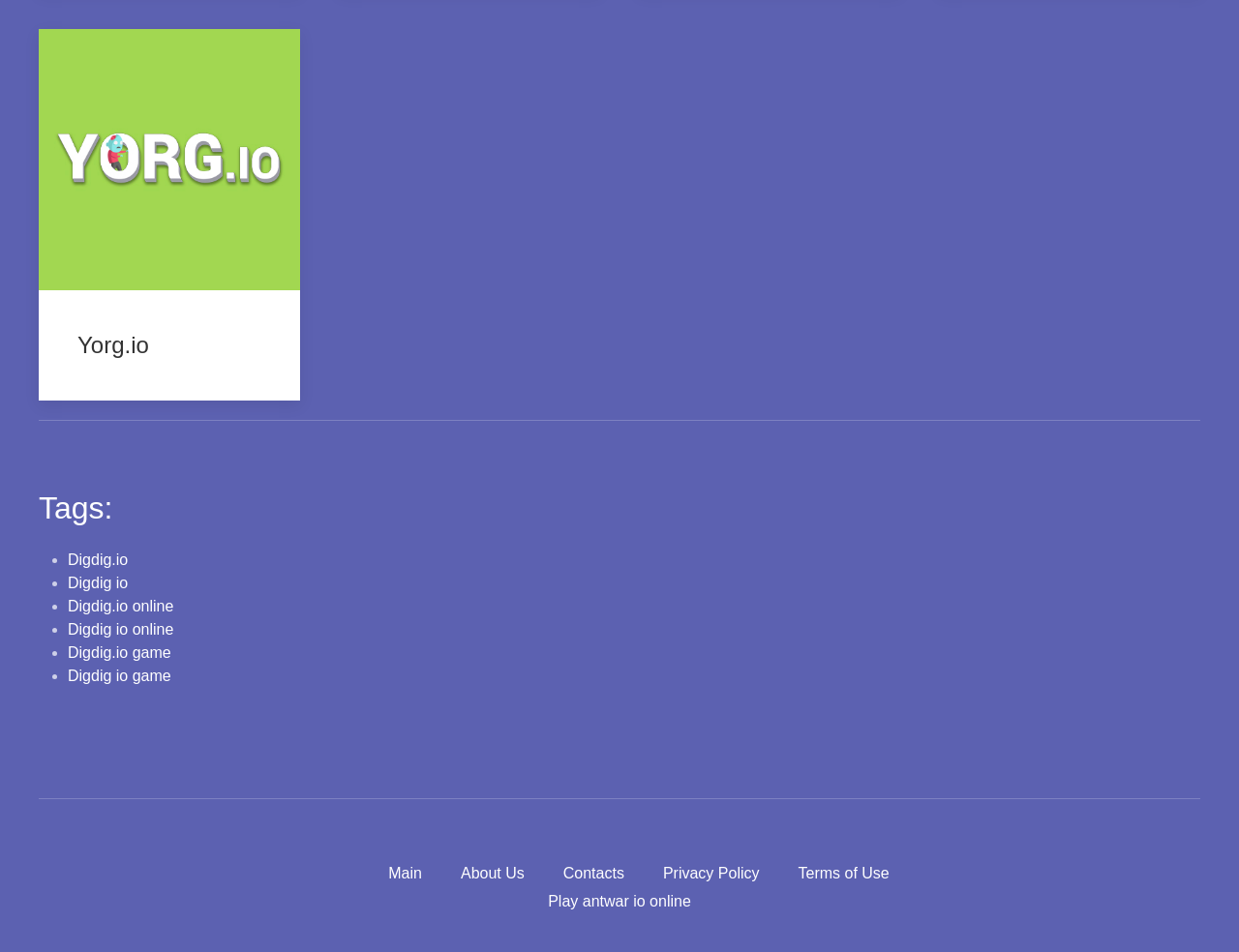Please identify the bounding box coordinates of the area I need to click to accomplish the following instruction: "View Digdig.io online".

[0.055, 0.628, 0.14, 0.645]